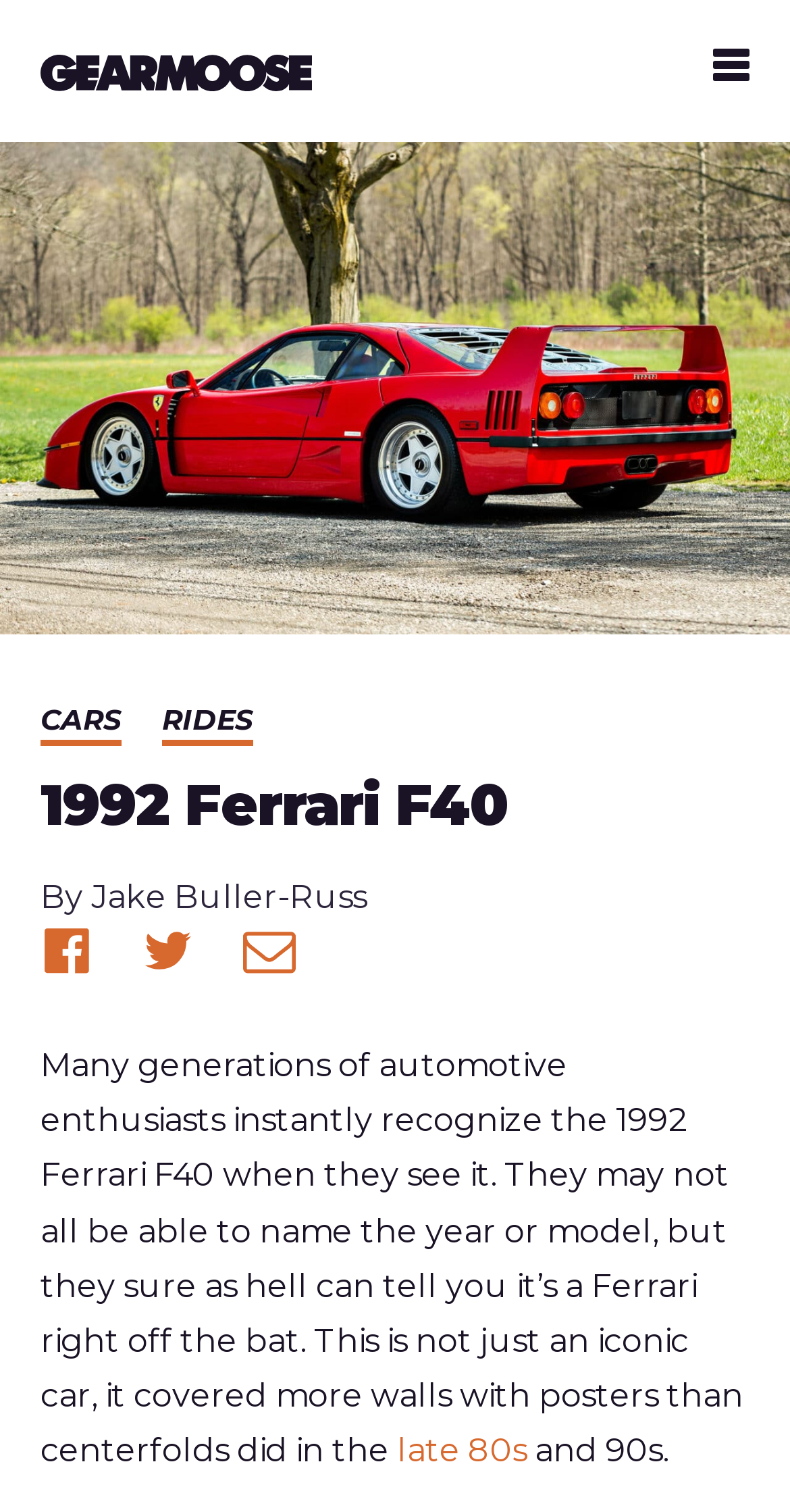Indicate the bounding box coordinates of the element that needs to be clicked to satisfy the following instruction: "Click on the author's name". The coordinates should be four float numbers between 0 and 1, i.e., [left, top, right, bottom].

[0.115, 0.58, 0.464, 0.606]